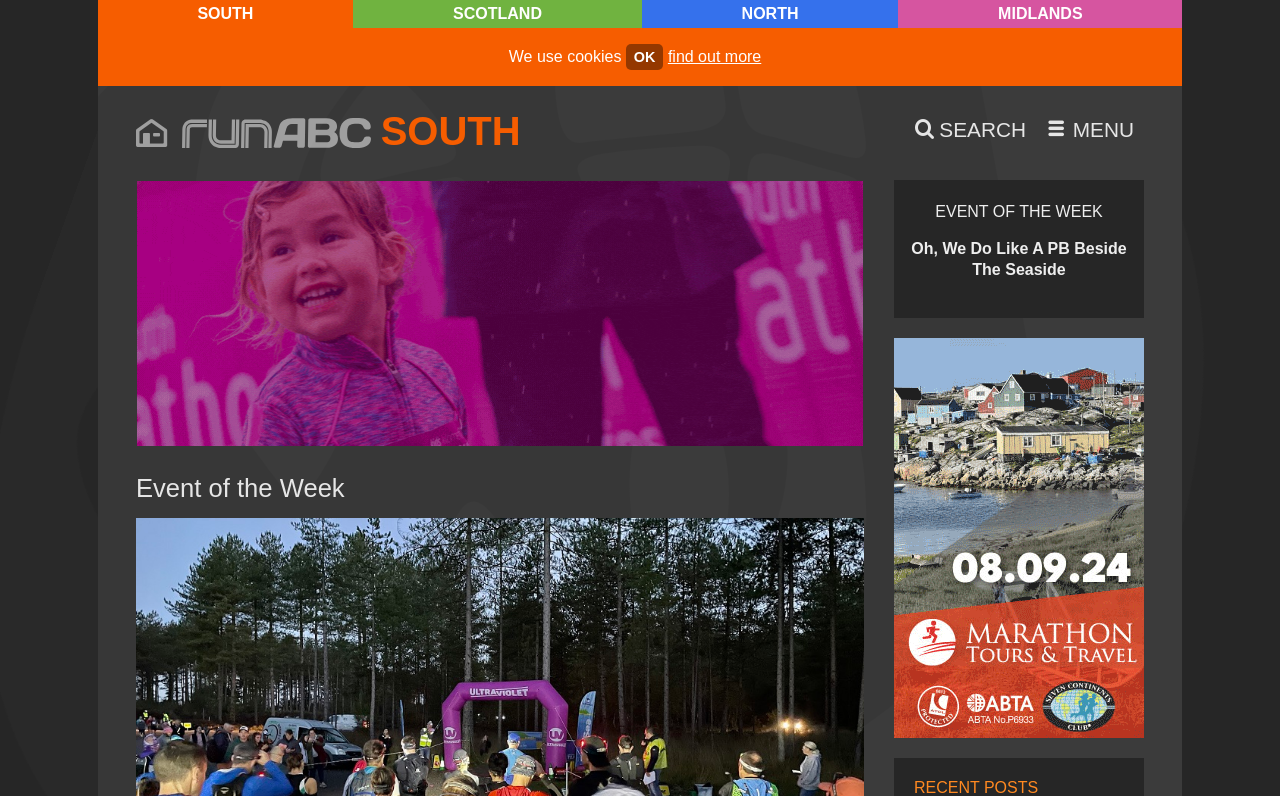What is the icon on the top left?
Refer to the image and give a detailed answer to the question.

I found a link element with the text 'runABC' and an image element with the same description. Based on the bounding box coordinates, I determined that the icon is located on the top left of the webpage and represents 'runABC'.